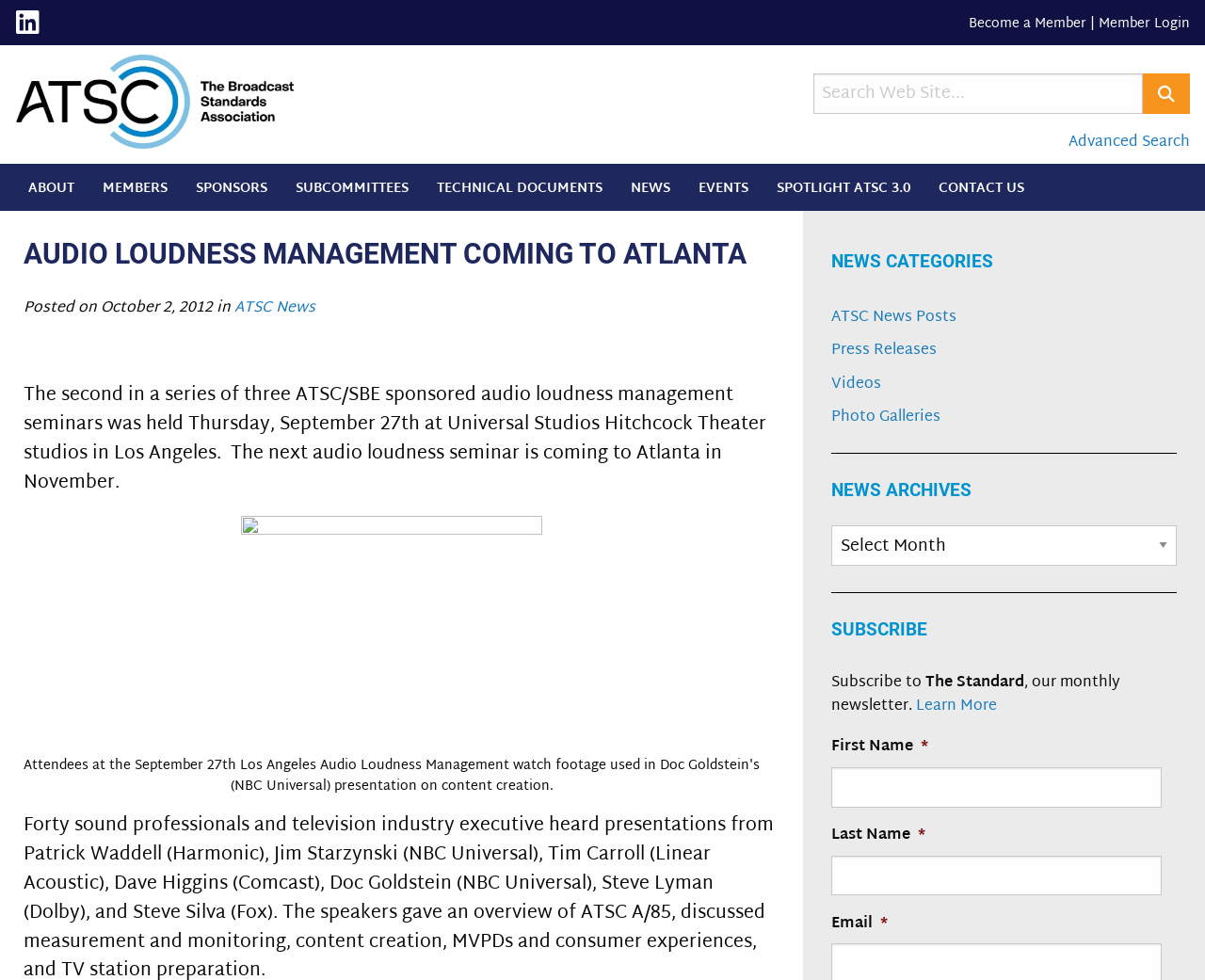Identify the bounding box coordinates of the region that needs to be clicked to carry out this instruction: "Scan the WeChat QR code". Provide these coordinates as four float numbers ranging from 0 to 1, i.e., [left, top, right, bottom].

None